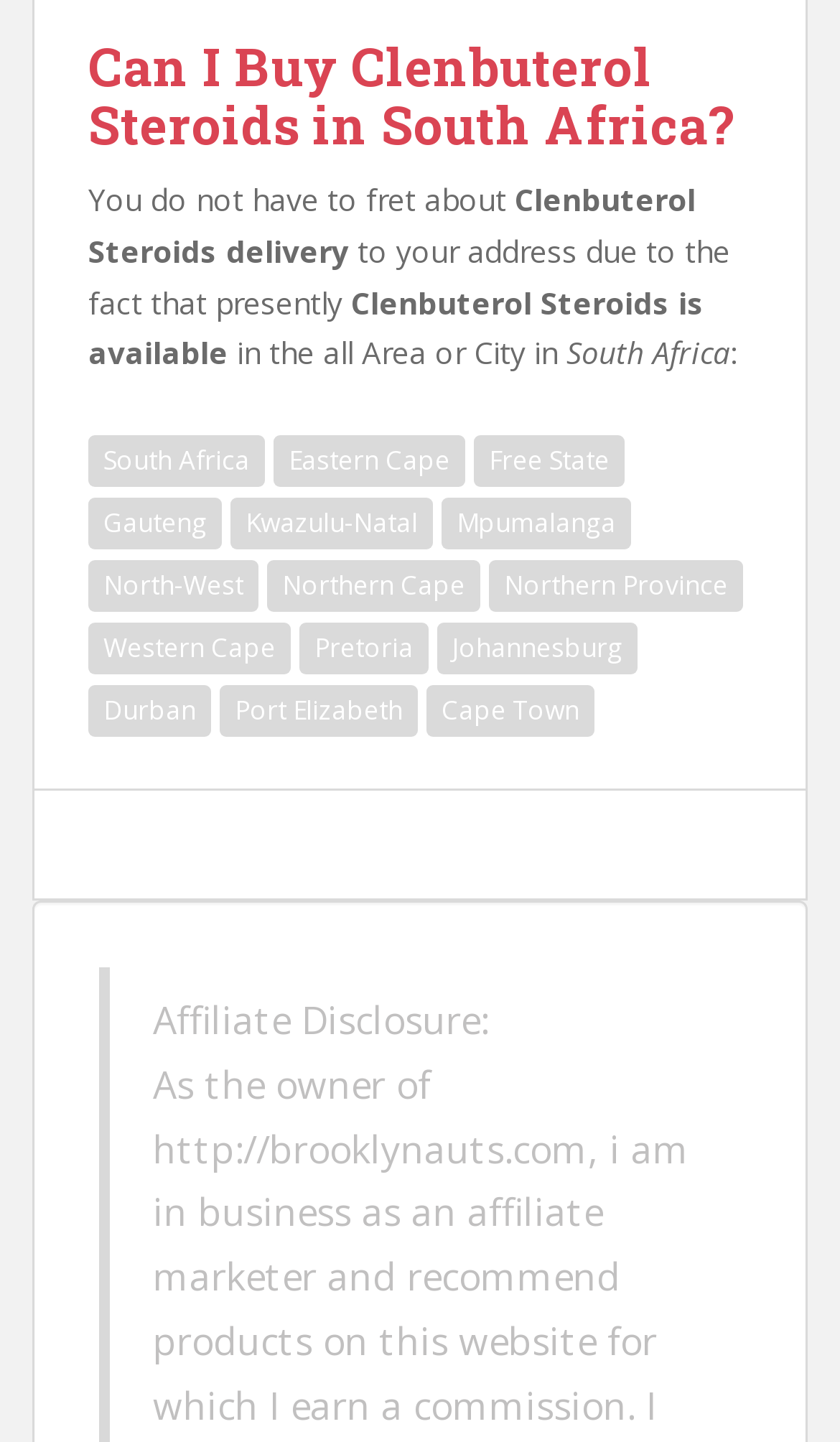Please determine the bounding box coordinates of the area that needs to be clicked to complete this task: 'Click on the link to Pretoria'. The coordinates must be four float numbers between 0 and 1, formatted as [left, top, right, bottom].

[0.356, 0.432, 0.51, 0.468]